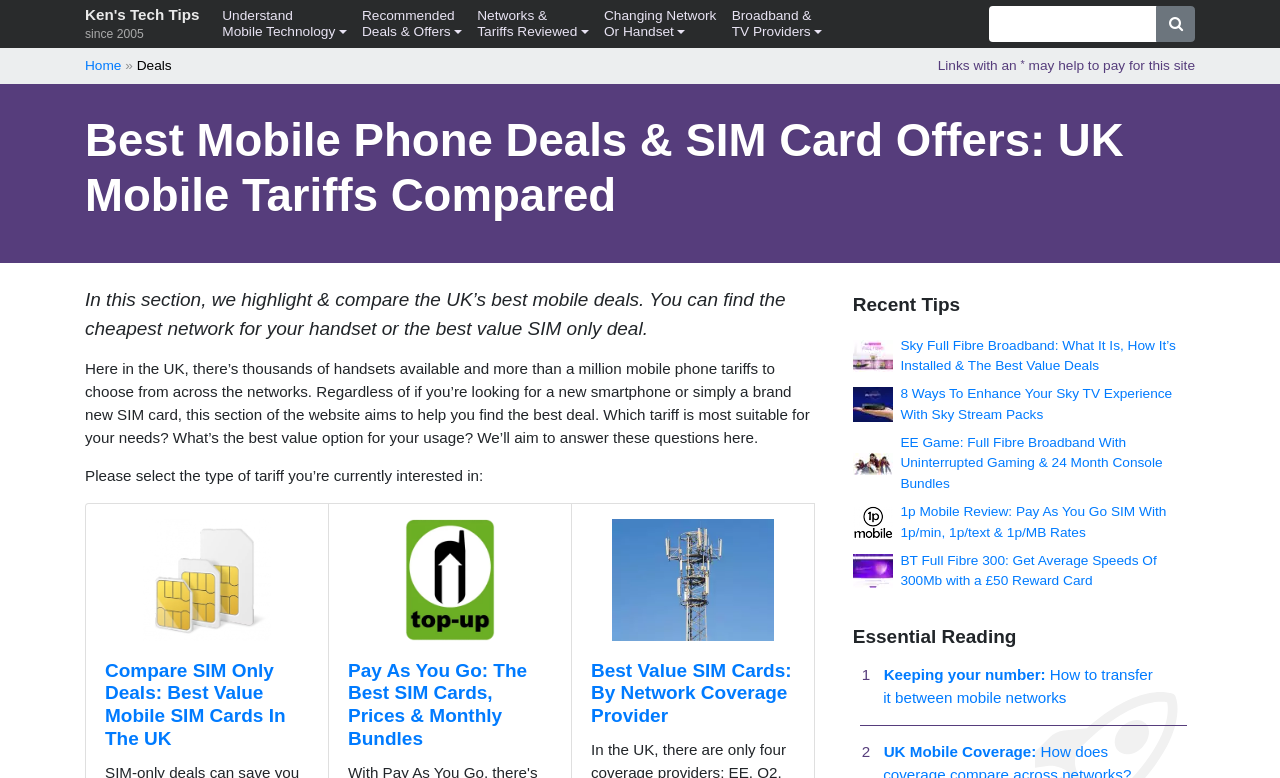Identify the bounding box coordinates of the region I need to click to complete this instruction: "Click on HOME".

None